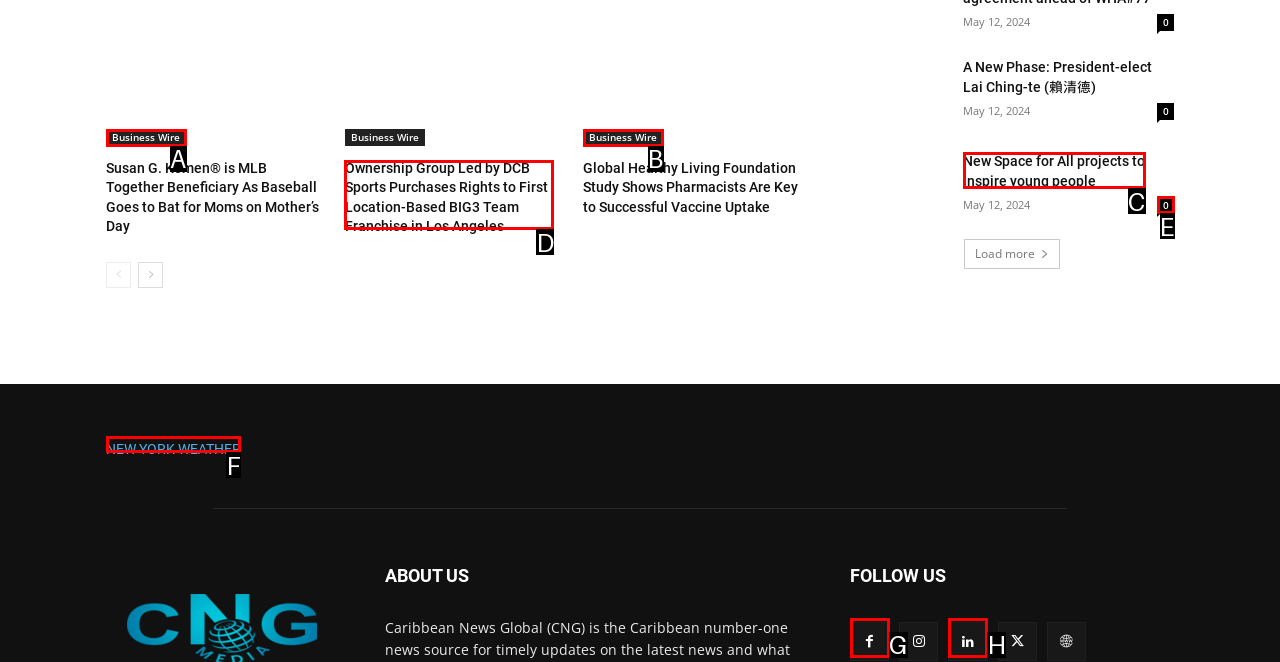Identify the HTML element to select in order to accomplish the following task: Check the weather in New York
Reply with the letter of the chosen option from the given choices directly.

F